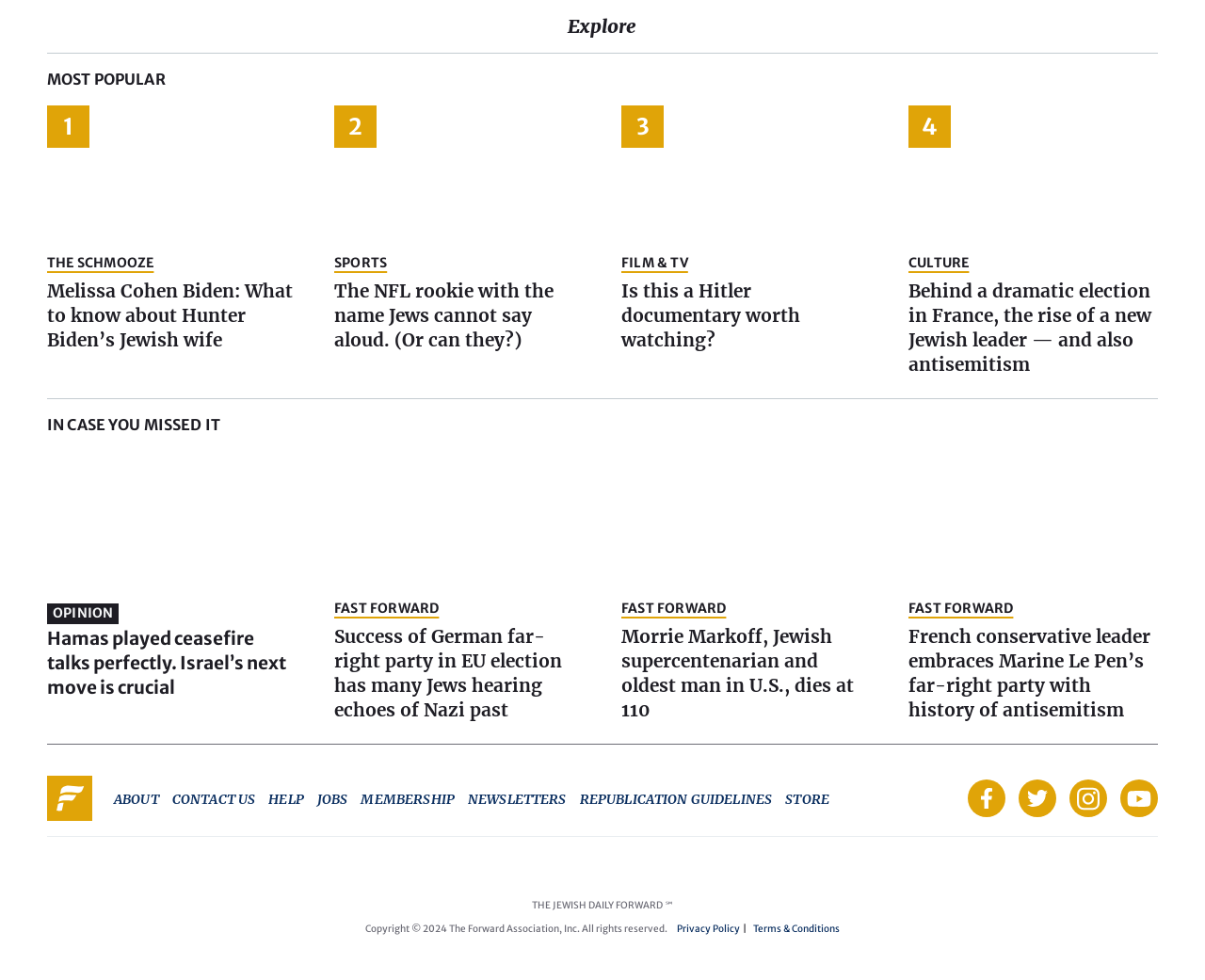Can you give a detailed response to the following question using the information from the image? What is the purpose of the 'FAST FORWARD' section?

Based on the content and layout of the 'FAST FORWARD' section, it appears to be a section that provides brief news updates or summaries, likely to keep readers informed about current events and news in a concise manner.